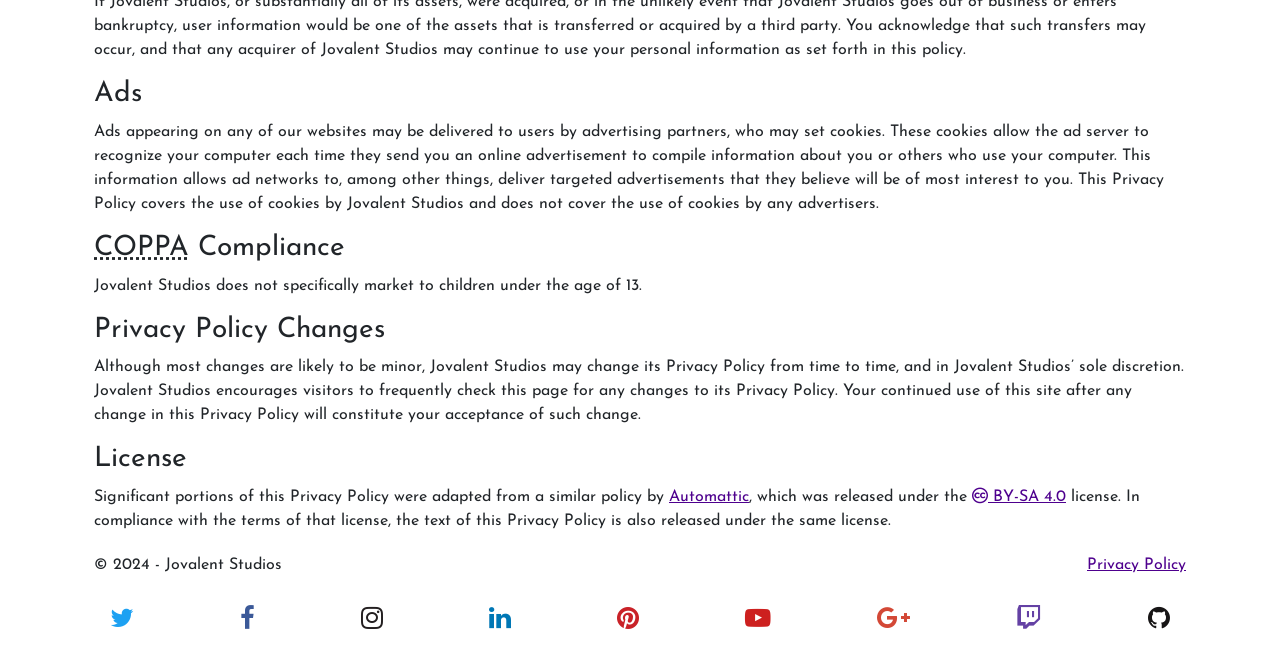Could you please study the image and provide a detailed answer to the question:
What is COPPA?

The webpage mentions COPPA Compliance and provides an abbreviation 'Children’s Online Privacy Protection Act' which indicates that COPPA is a law related to children's online privacy.